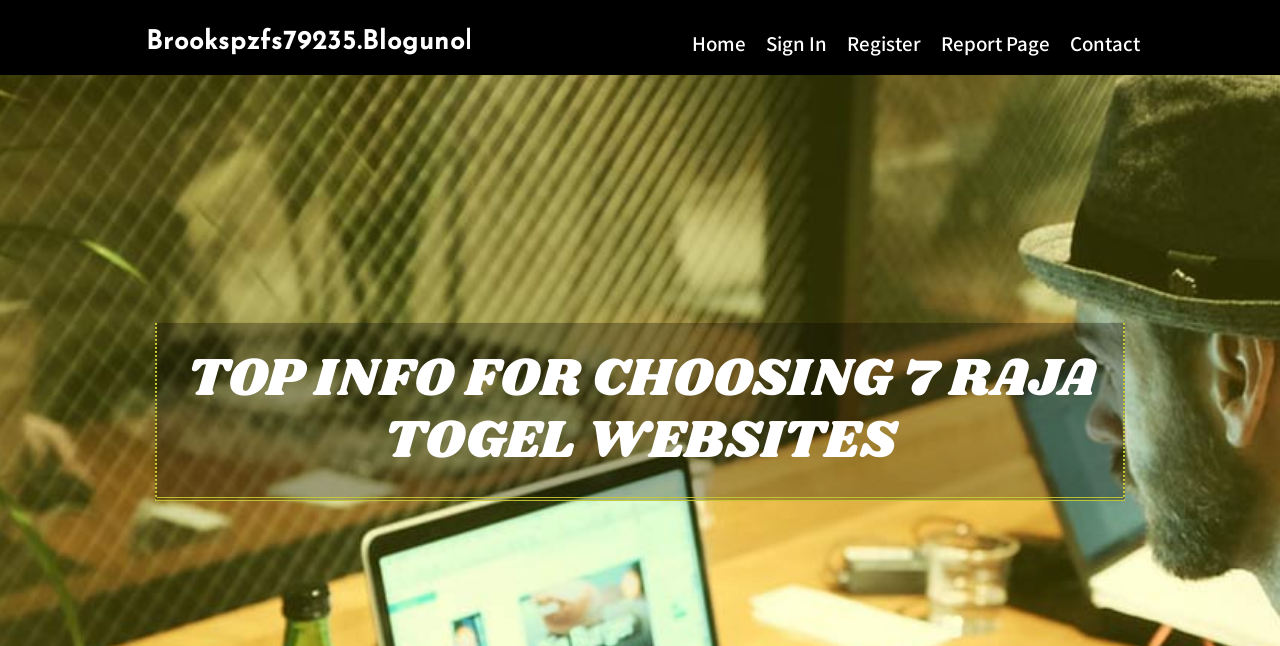Identify the bounding box coordinates for the UI element described as: "Contact".

[0.828, 0.0, 0.898, 0.116]